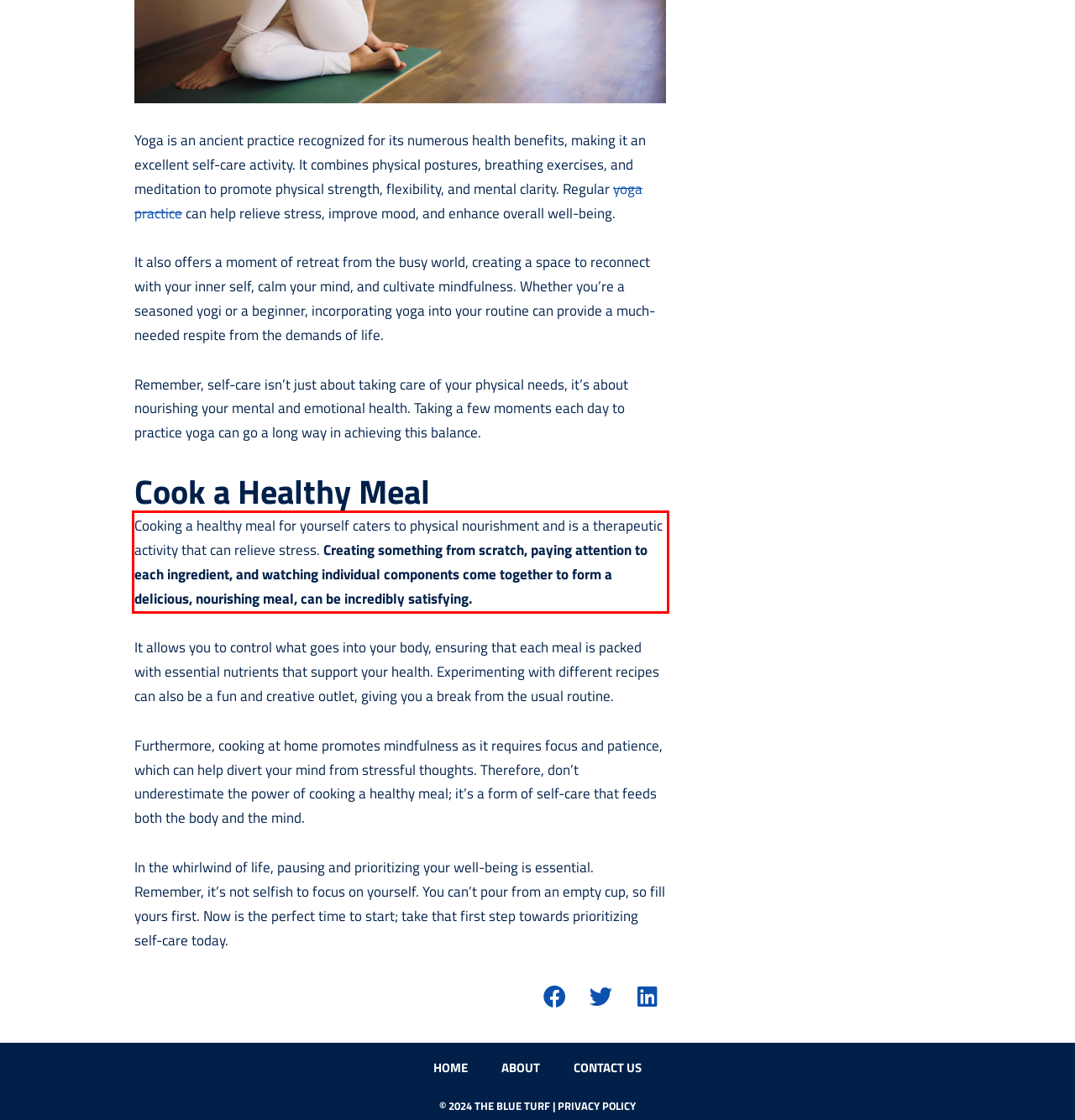You are given a screenshot showing a webpage with a red bounding box. Perform OCR to capture the text within the red bounding box.

Cooking a healthy meal for yourself caters to physical nourishment and is a therapeutic activity that can relieve stress. Creating something from scratch, paying attention to each ingredient, and watching individual components come together to form a delicious, nourishing meal, can be incredibly satisfying.